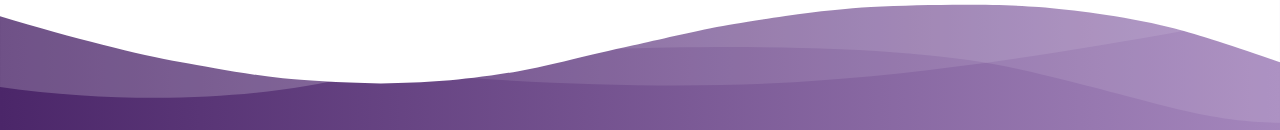Detail every visible element in the image extensively.

The image features a smooth, flowing design characterized by a gradient color scheme transitioning from deep purple to lighter lavender tones. The fluid shapes create a sense of movement and depth, reminiscent of waves or rolling hills. This visually appealing graphic adds an artistic touch, potentially serving as a background for a web section or highlighting content related to the project. The overall aesthetic conveys a modern and inviting feel, suitable for themes of innovation and creativity.